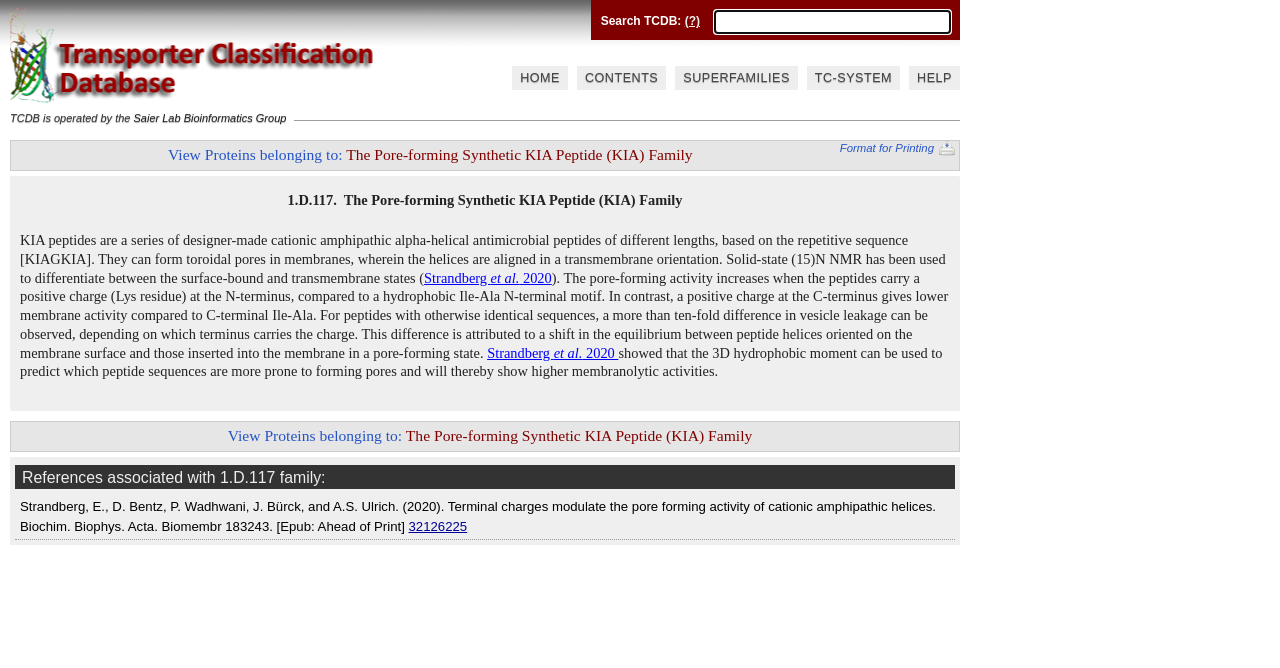Specify the bounding box coordinates of the area to click in order to follow the given instruction: "Search with TC ID, UniProt #, PDB ID, etc.."

[0.559, 0.016, 0.742, 0.049]